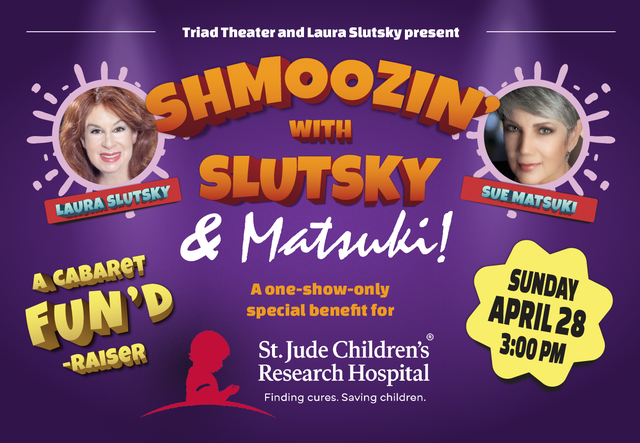What is the purpose of the event?
Please answer the question as detailed as possible.

The text on the poster highlights that this is a 'one-show-only special benefit for St. Jude Children's Research Hospital', emphasizing the charitable purpose of the event.